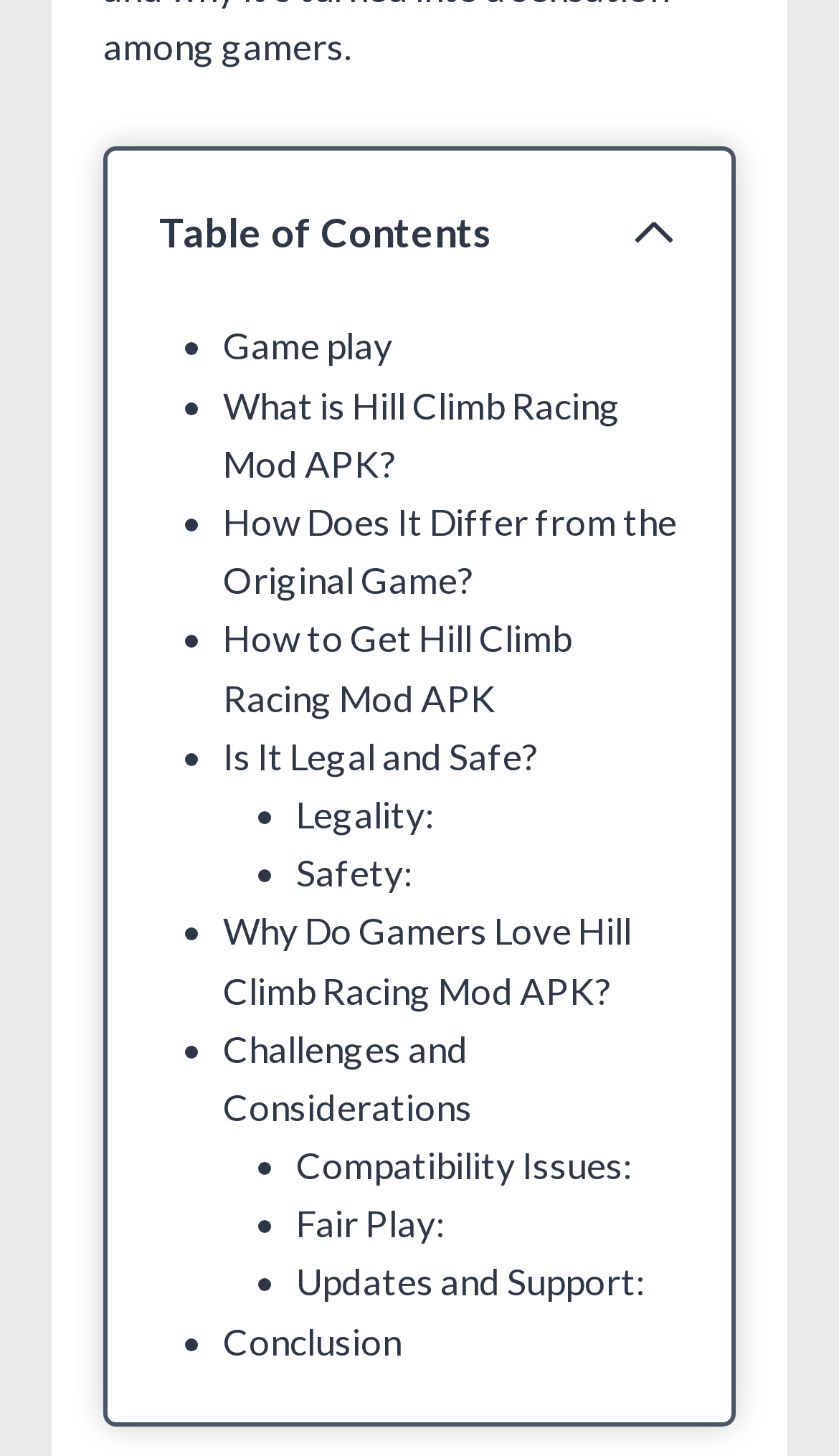Please answer the following question using a single word or phrase: 
What is the second topic discussed in the webpage?

What is Hill Climb Racing Mod APK?